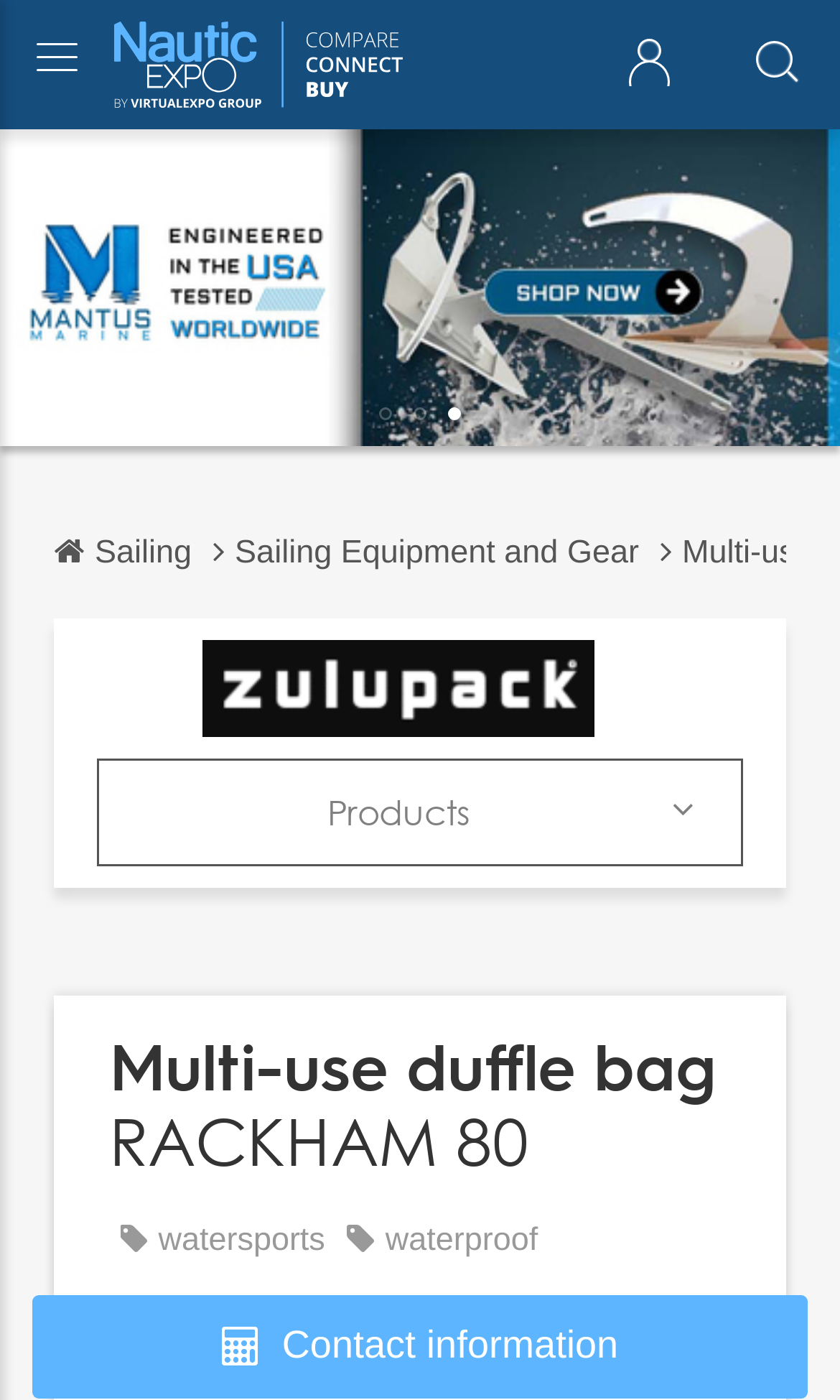What is the purpose of the search bar?
Provide a detailed answer to the question, using the image to inform your response.

The search bar is located at the top of the webpage with a placeholder text 'Search for a product, a brand...', indicating that it is designed for users to search for specific products or brands.